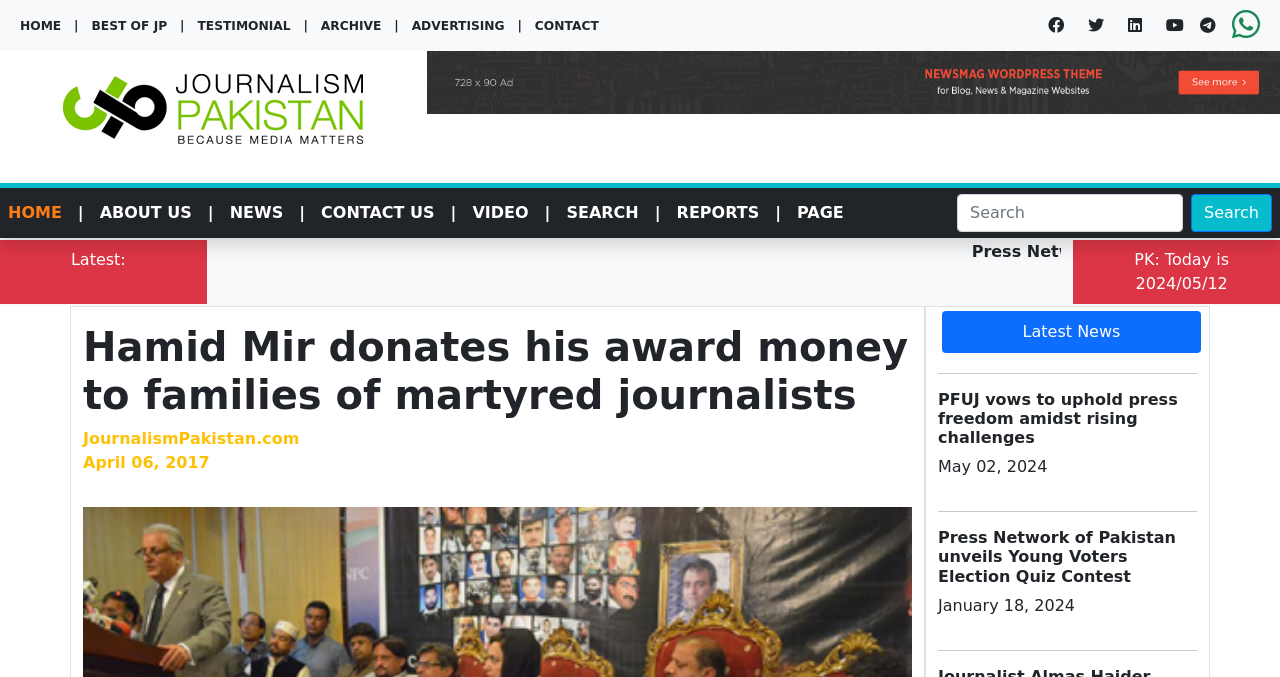Generate a comprehensive caption for the webpage you are viewing.

The webpage appears to be a news website with a focus on journalism and press freedom. At the top, there is a navigation menu with links to various sections such as "HOME", "BEST OF JP", "TESTIMONIAL", "ARCHIVE", "ADVERTISING", and "CONTACT". Below this menu, there are social media links and a search bar with a "Search" button.

On the left side, there is a secondary navigation menu with links to "HOME", "ABOUT US", "NEWS", "CONTACT US", "VIDEO", "SEARCH", "REPORTS", and "PAGE". Below this menu, there is a "Latest" section with a date displayed as "Today is 2024/05/12".

The main content area is divided into two sections. On the left, there is a featured news article with the title "Hamid Mir donates his award money to families of martyred journalists" and a publication date of "April 06, 2017". Below this article, there is a section titled "Latest News" with a horizontal separator line.

On the right side, there are three news articles with titles, publication dates, and horizontal separator lines between them. The articles are titled "PFUJ vows to uphold press freedom amidst rising challenges", "Press Network of Pakistan unveils Young Voters Election Quiz Contest", and another article with a title that is not visible in the provided accessibility tree. The publication dates for these articles are "May 02, 2024", "January 18, 2024", and another date that is not visible.